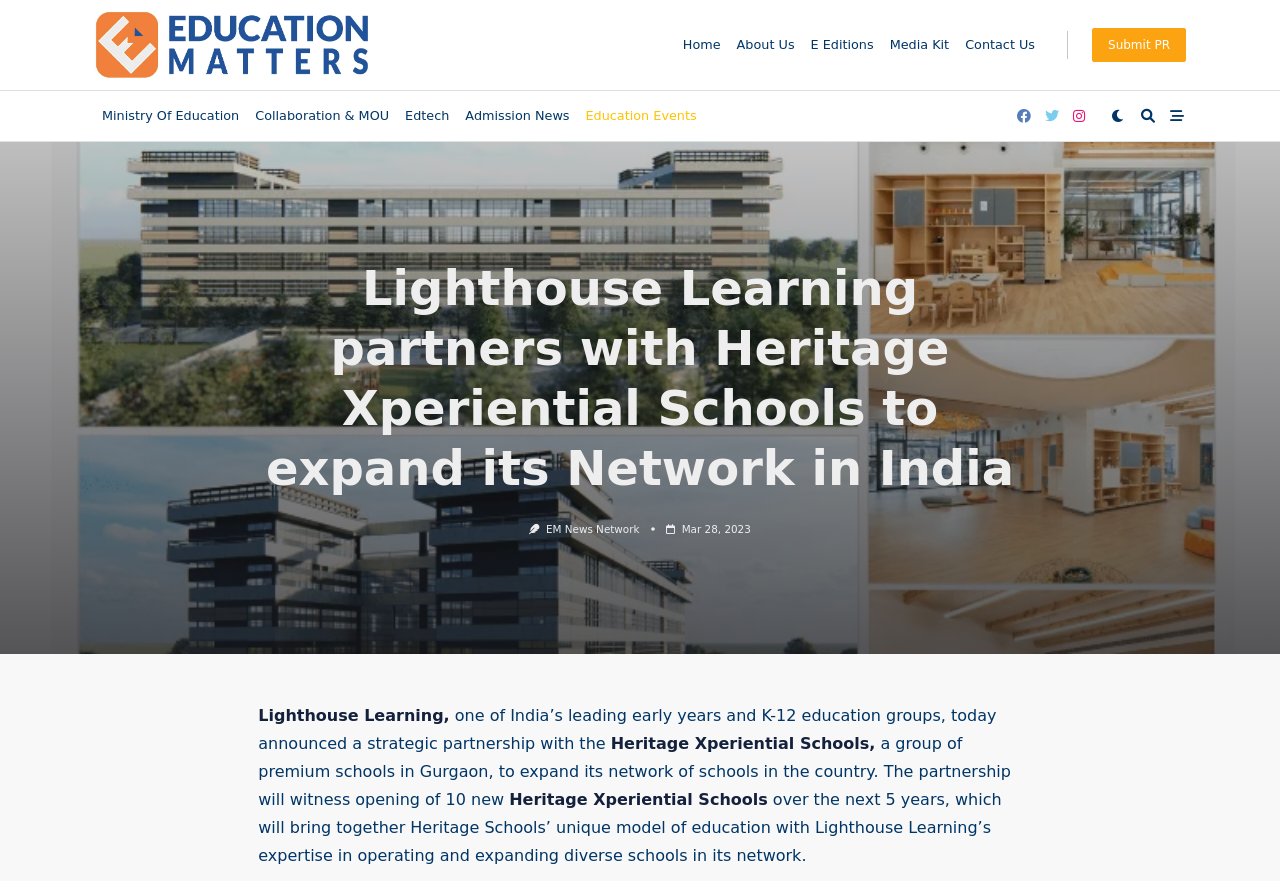Offer a meticulous description of the webpage's structure and content.

The webpage appears to be an article from Education Matters Magazine, with the title "Lighthouse Learning partners with Heritage Xperiential Schools to expand its Network in India". 

At the top left, there is a logo of Education Matters Magazine, which is an image with a link to the magazine's website. 

On the top right, there is a navigation menu with links to "Home", "About Us", "E Editions", "Media Kit", and "Contact Us". 

Below the navigation menu, there are more links to various categories, including "Ministry Of Education", "Collaboration & MOU", "Edtech", "Admission News", and "Education Events". 

On the top right corner, there are three social media links and a search button. 

The main article starts with a heading that matches the title of the webpage. The article is divided into several paragraphs, describing the partnership between Lighthouse Learning and Heritage Xperiential Schools, including the expansion of schools in the country. 

On the right side of the article, there is a section with a link to "EM News Network" and a date "Mar 28, 2023". 

There is no image in the article, but there is a small icon next to the "EM News Network" link.